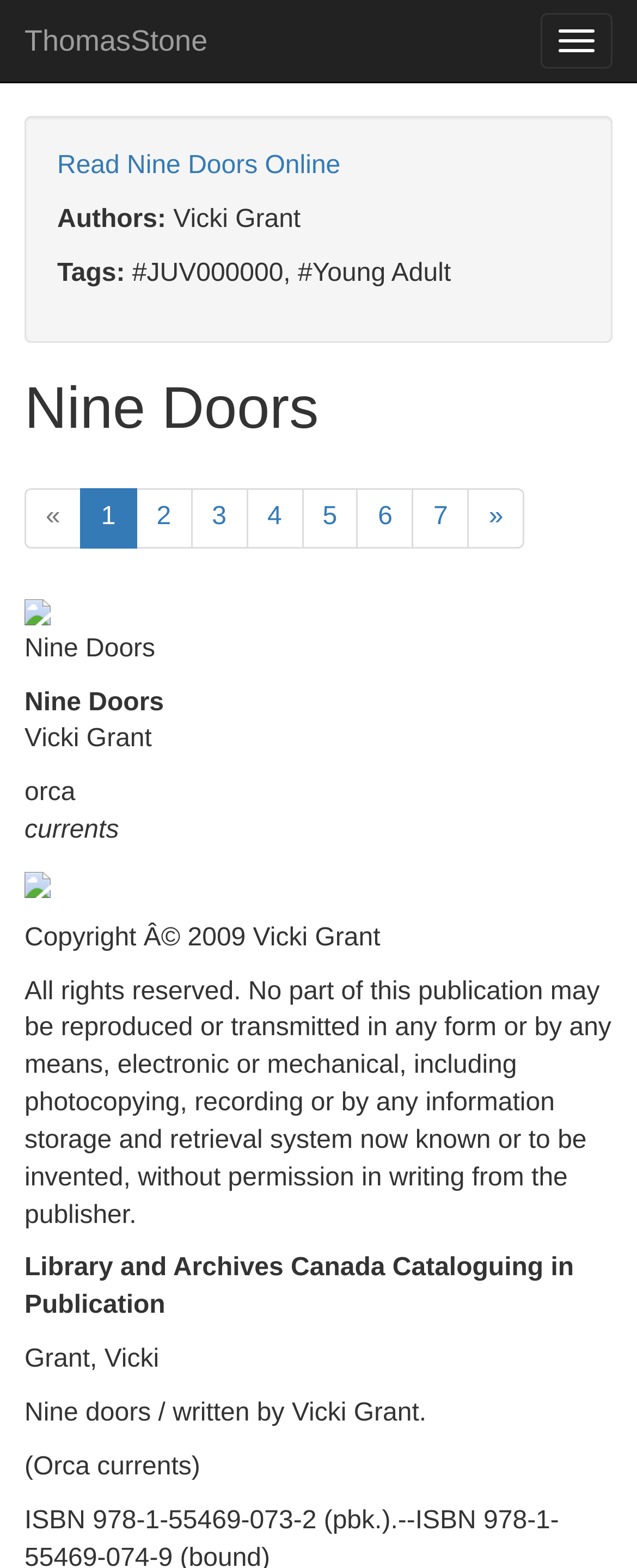Using the description: "3", identify the bounding box of the corresponding UI element in the screenshot.

[0.299, 0.311, 0.389, 0.35]